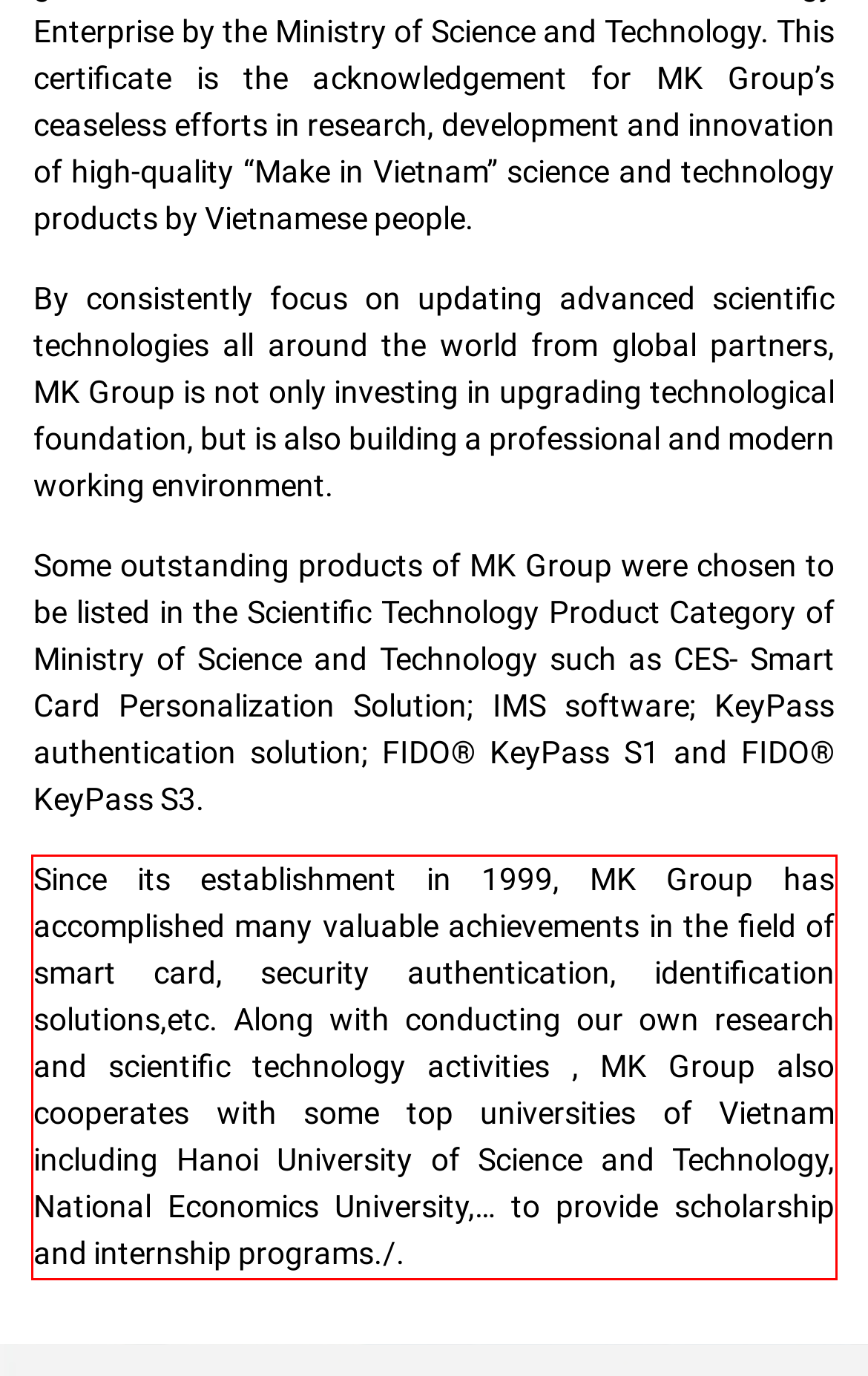Given a webpage screenshot, locate the red bounding box and extract the text content found inside it.

Since its establishment in 1999, MK Group has accomplished many valuable achievements in the field of smart card, security authentication, identification solutions,etc. Along with conducting our own research and scientific technology activities , MK Group also cooperates with some top universities of Vietnam including Hanoi University of Science and Technology, National Economics University,… to provide scholarship and internship programs./.